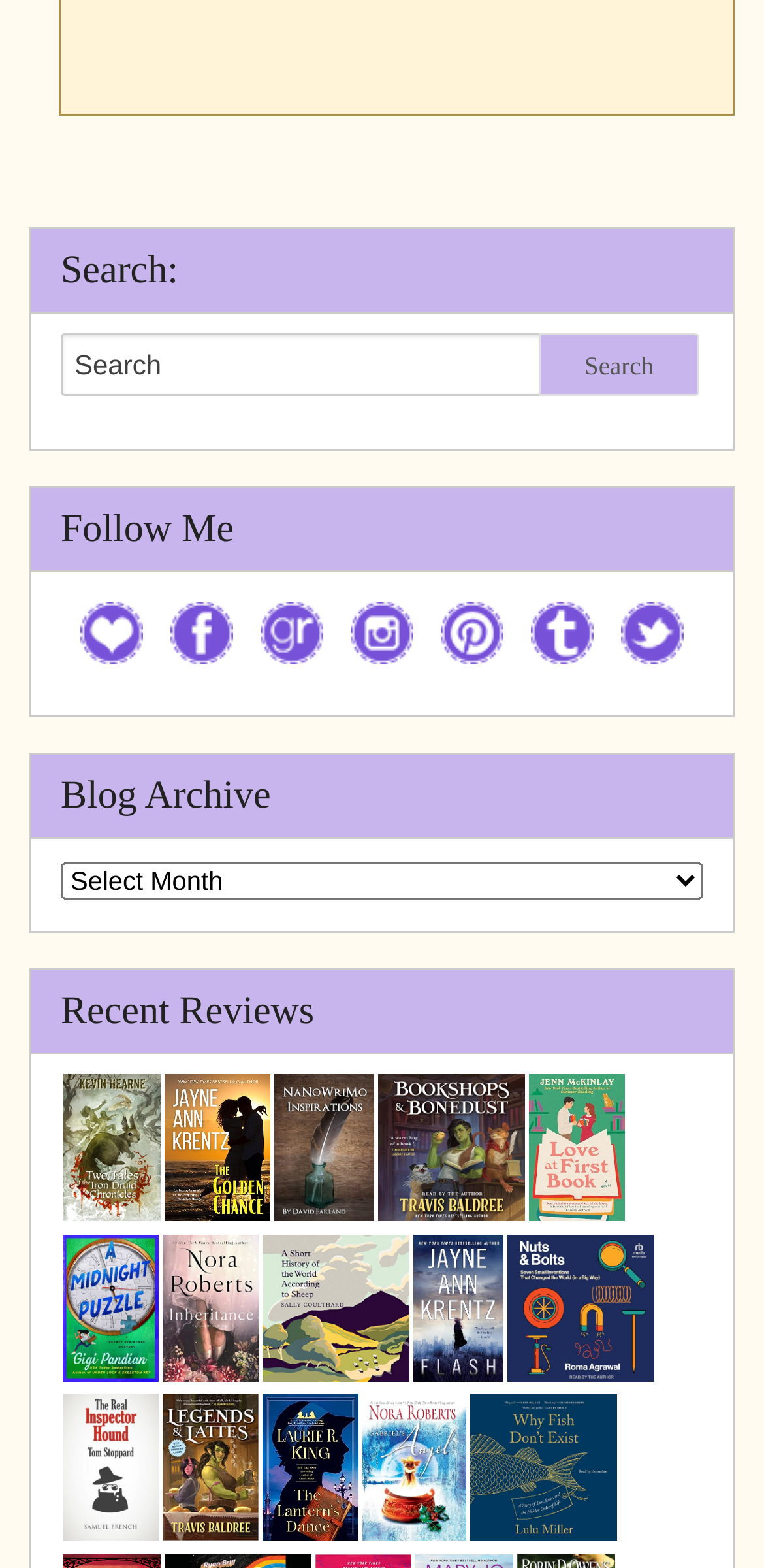Please determine the bounding box coordinates for the element that should be clicked to follow these instructions: "view schedule".

None